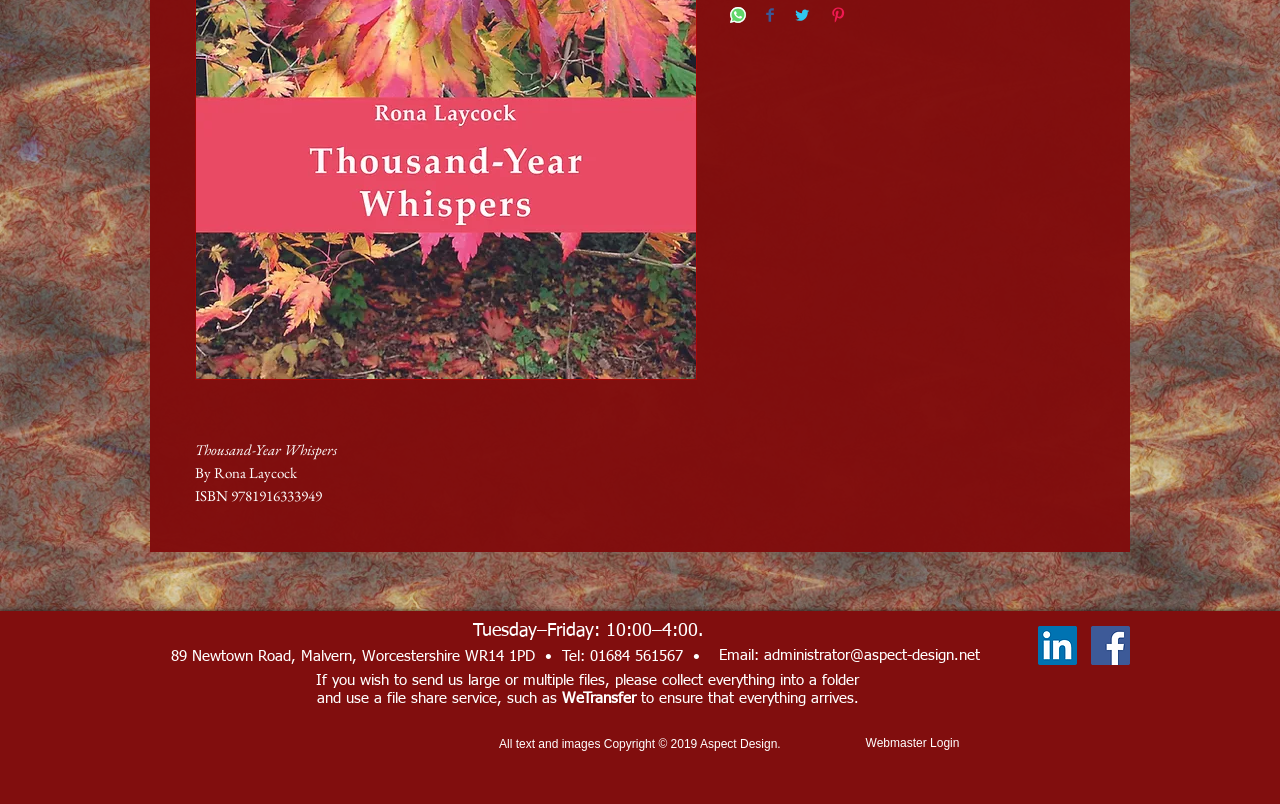Provide the bounding box coordinates, formatted as (top-left x, top-left y, bottom-right x, bottom-right y), with all values being floating point numbers between 0 and 1. Identify the bounding box of the UI element that matches the description: aria-label="LinkedIn Social Icon"

[0.811, 0.779, 0.841, 0.828]